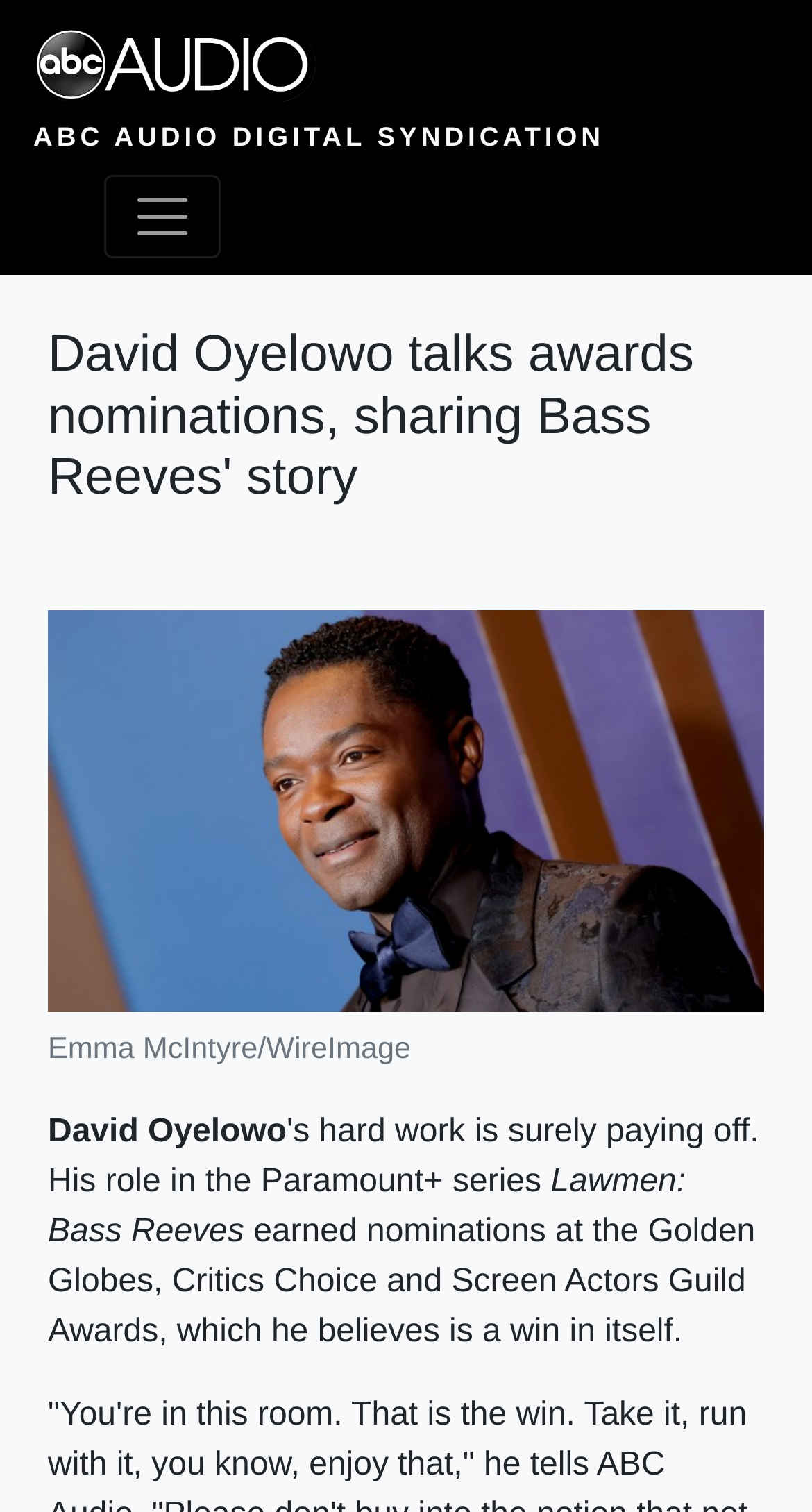What is the navigation button for?
Look at the image and answer with only one word or phrase.

Toggle navigation